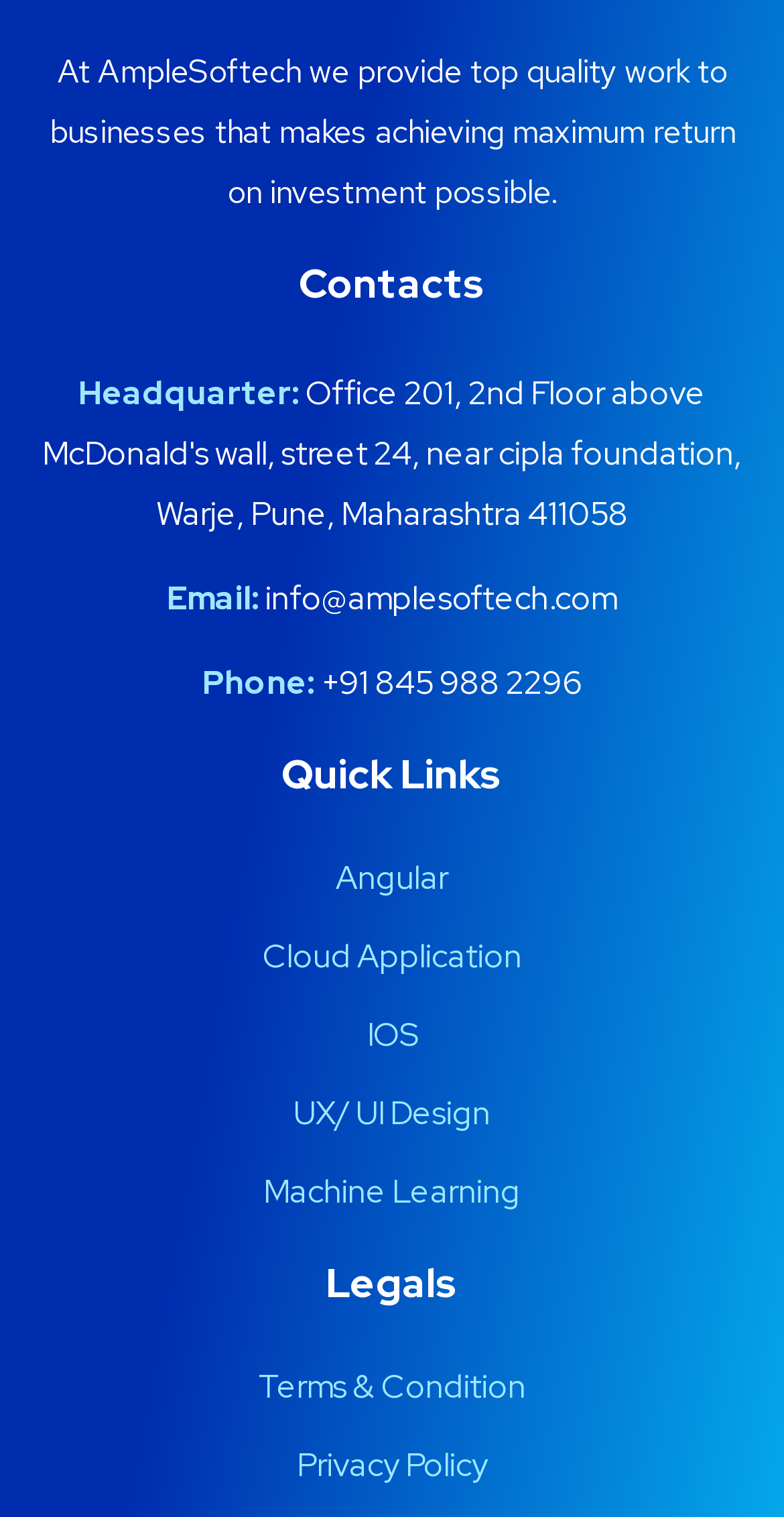What is the phone number of the company's headquarter?
Based on the image, answer the question with as much detail as possible.

The phone number of the company's headquarter can be found in the 'Contacts' section, where it is listed as 'Phone: +91 845 988 2296'.